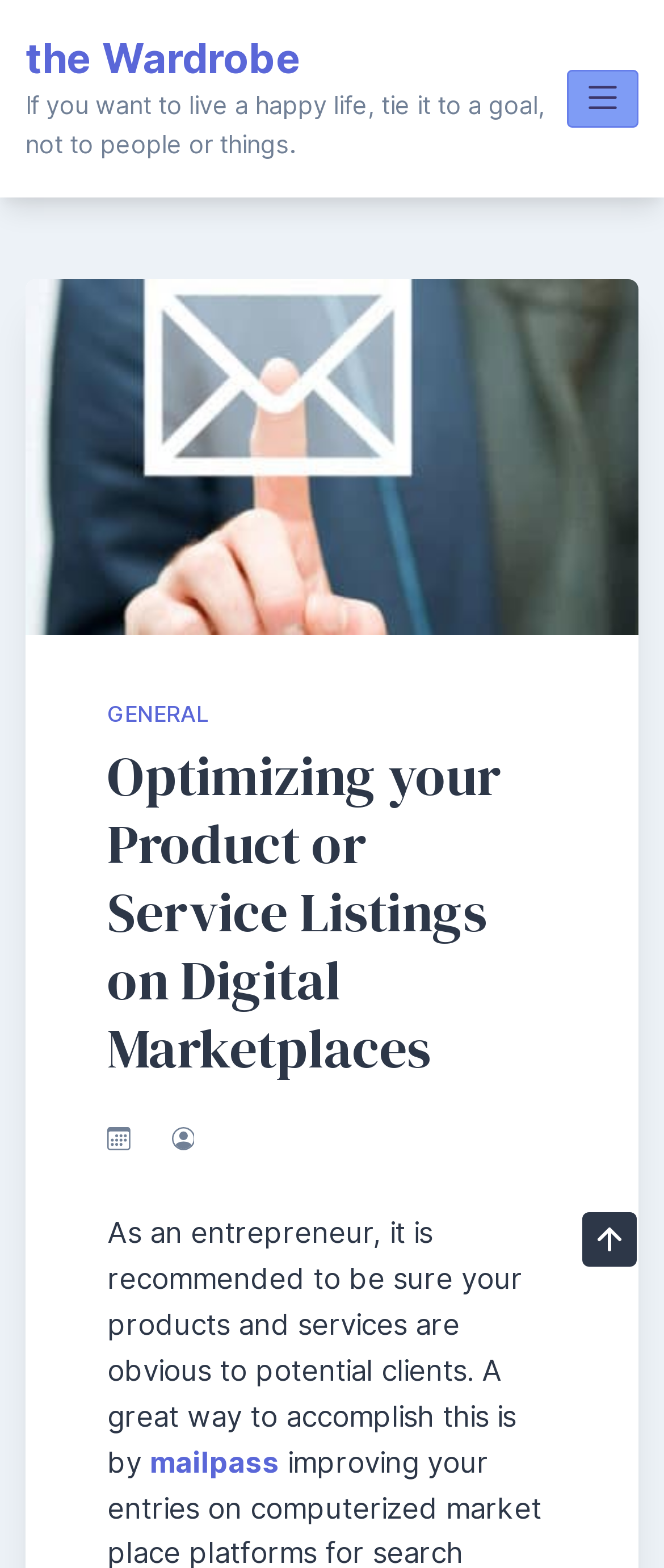Locate and provide the bounding box coordinates for the HTML element that matches this description: "the Wardrobe".

[0.038, 0.022, 0.454, 0.053]